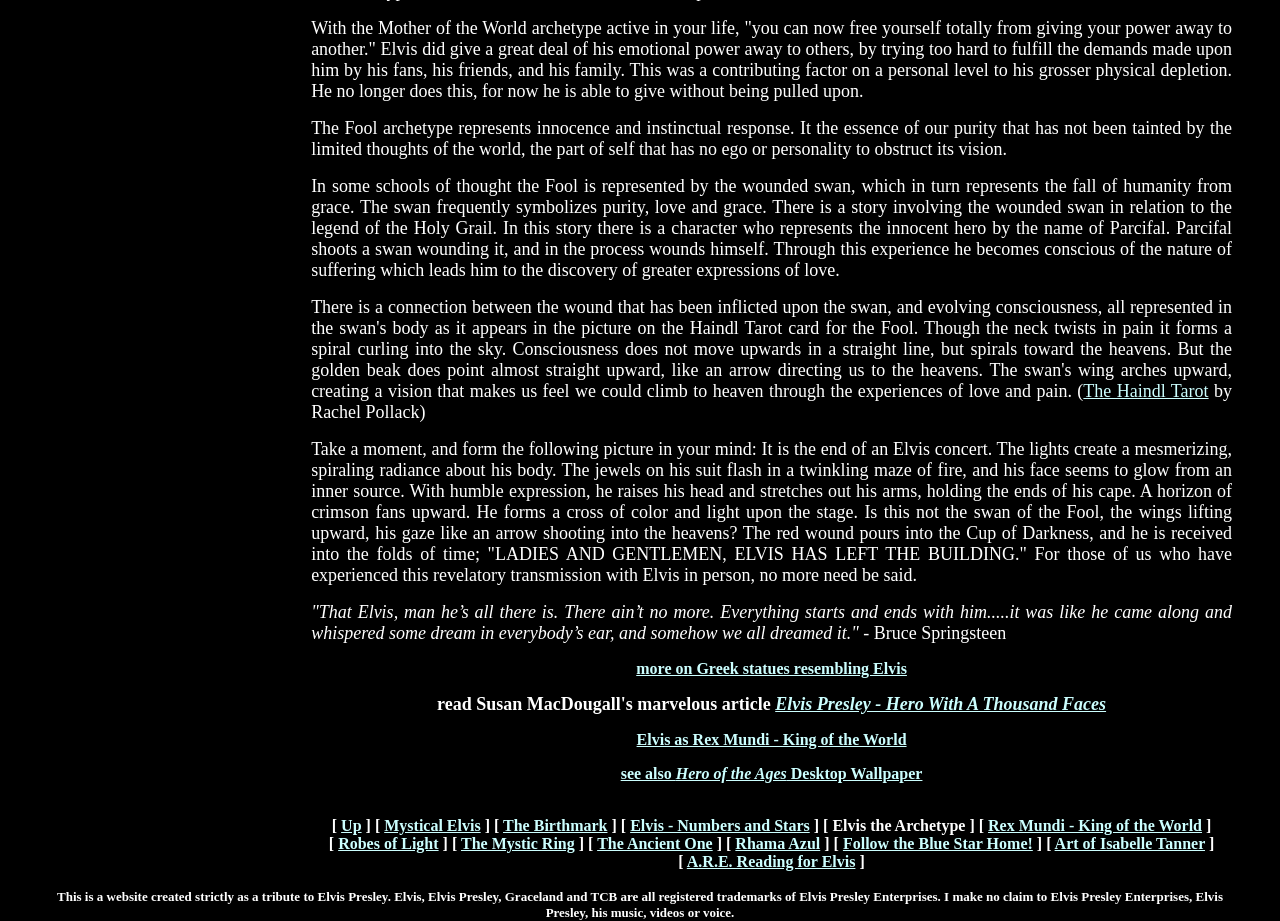Using the details in the image, give a detailed response to the question below:
What is the name of the website creator's disclaimer about?

The website creator's disclaimer at the bottom of the page states that they make no claim to Elvis Presley Enterprises, Elvis Presley, his music, videos, or voice, indicating that the website is a tribute and not an official representation of Elvis Presley or his estate.